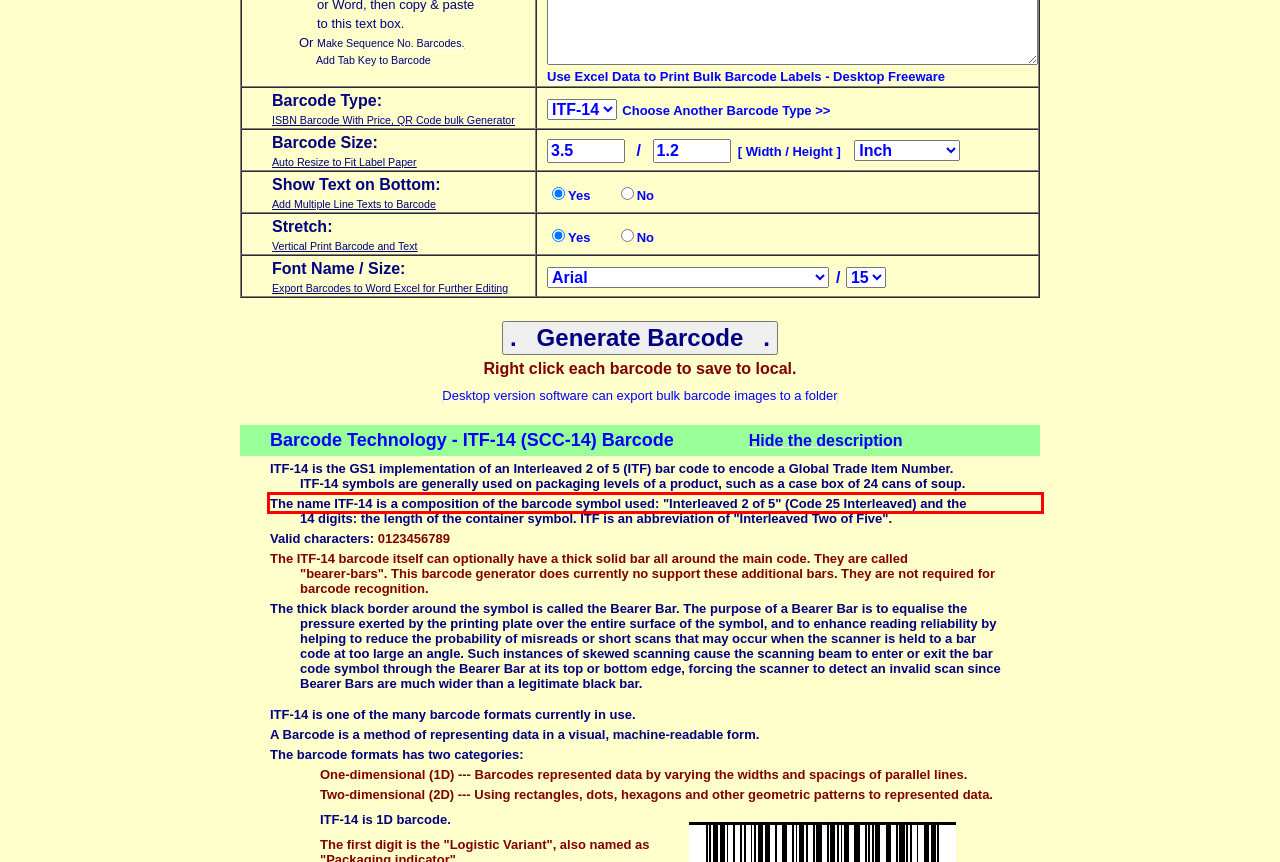With the given screenshot of a webpage, locate the red rectangle bounding box and extract the text content using OCR.

The name ITF-14 is a composition of the barcode symbol used: "Interleaved 2 of 5" (Code 25 Interleaved) and the